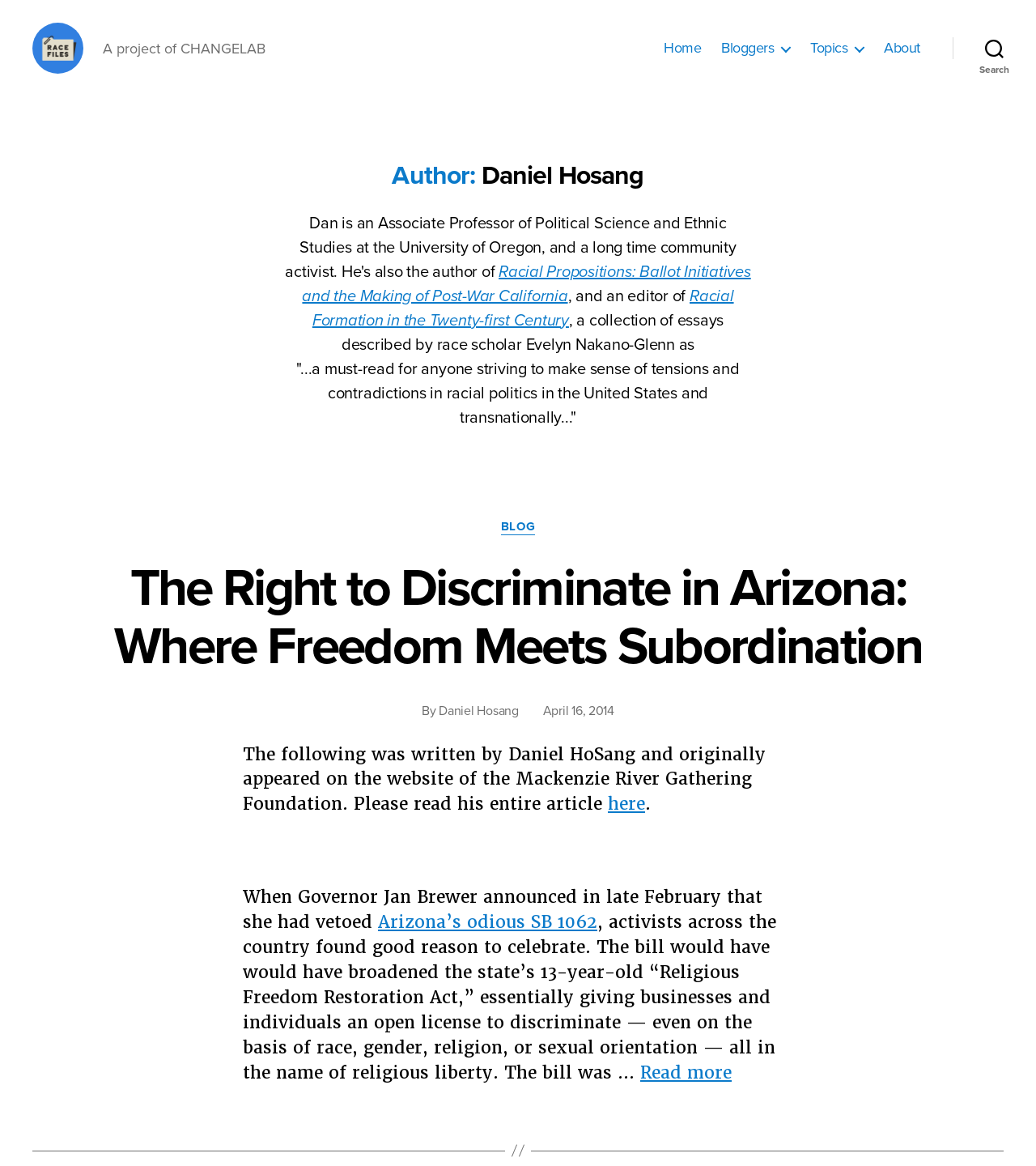Determine the bounding box coordinates of the element's region needed to click to follow the instruction: "Search for something". Provide these coordinates as four float numbers between 0 and 1, formatted as [left, top, right, bottom].

[0.92, 0.035, 1.0, 0.066]